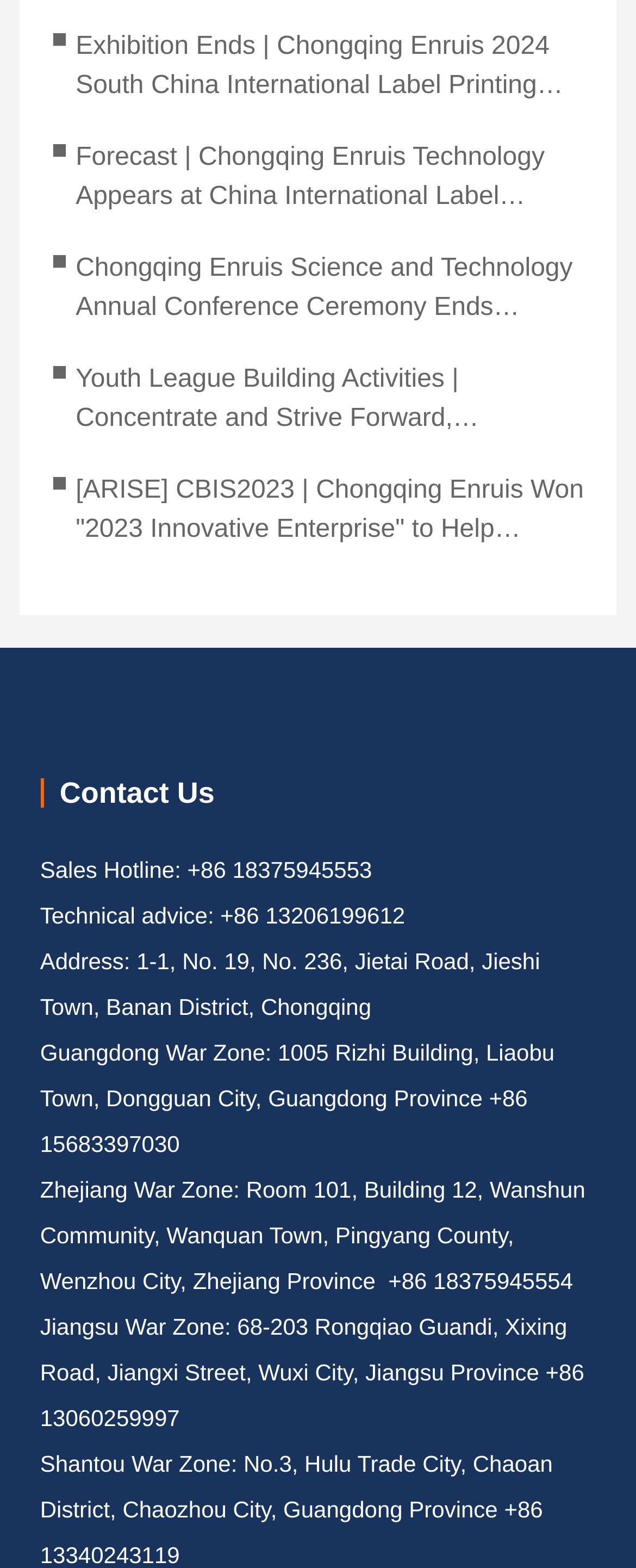Reply to the question with a single word or phrase:
How many links are there in the news section?

5